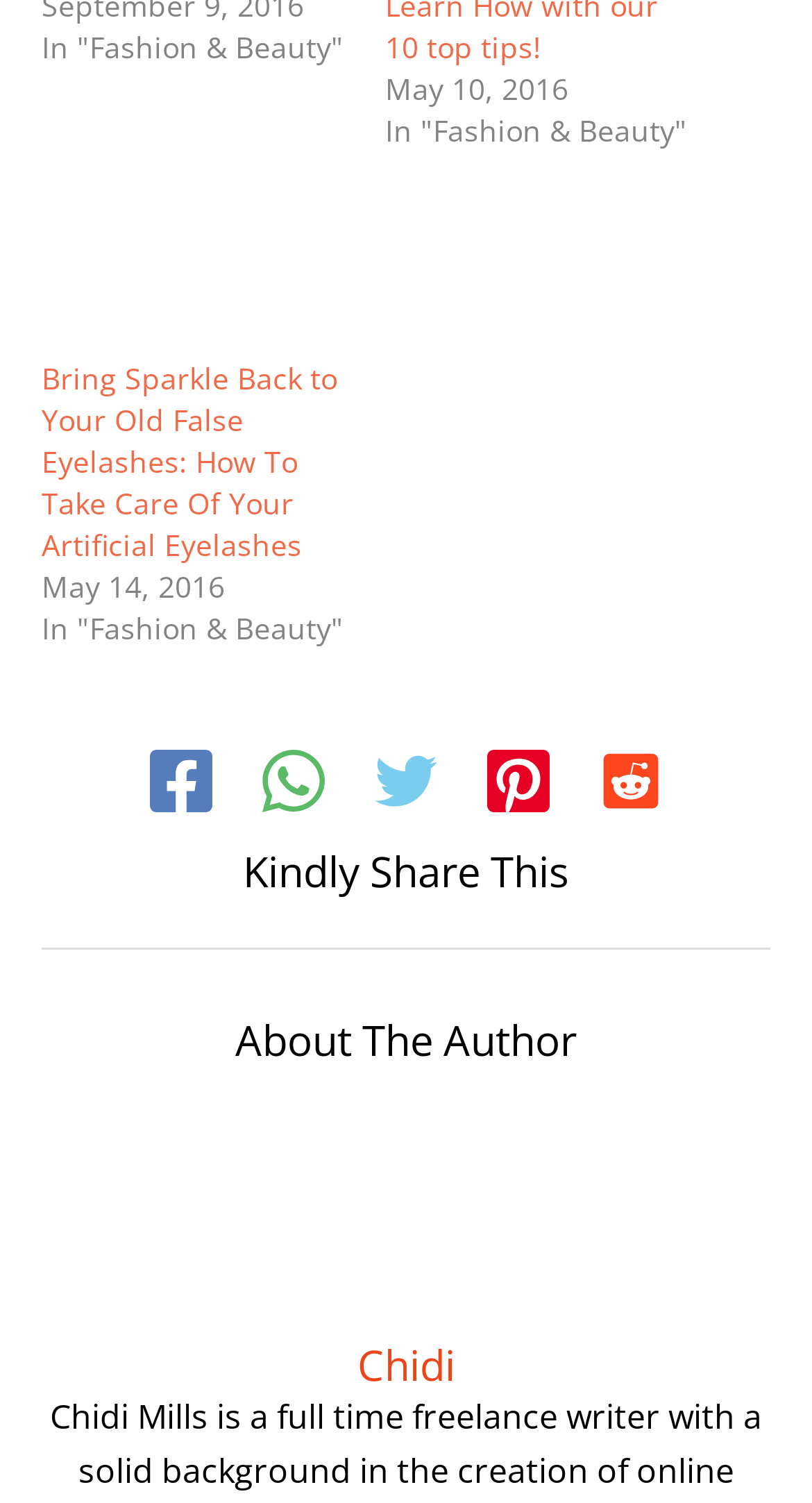Please specify the bounding box coordinates of the element that should be clicked to execute the given instruction: 'View the author's profile'. Ensure the coordinates are four float numbers between 0 and 1, expressed as [left, top, right, bottom].

[0.051, 0.893, 0.949, 0.926]